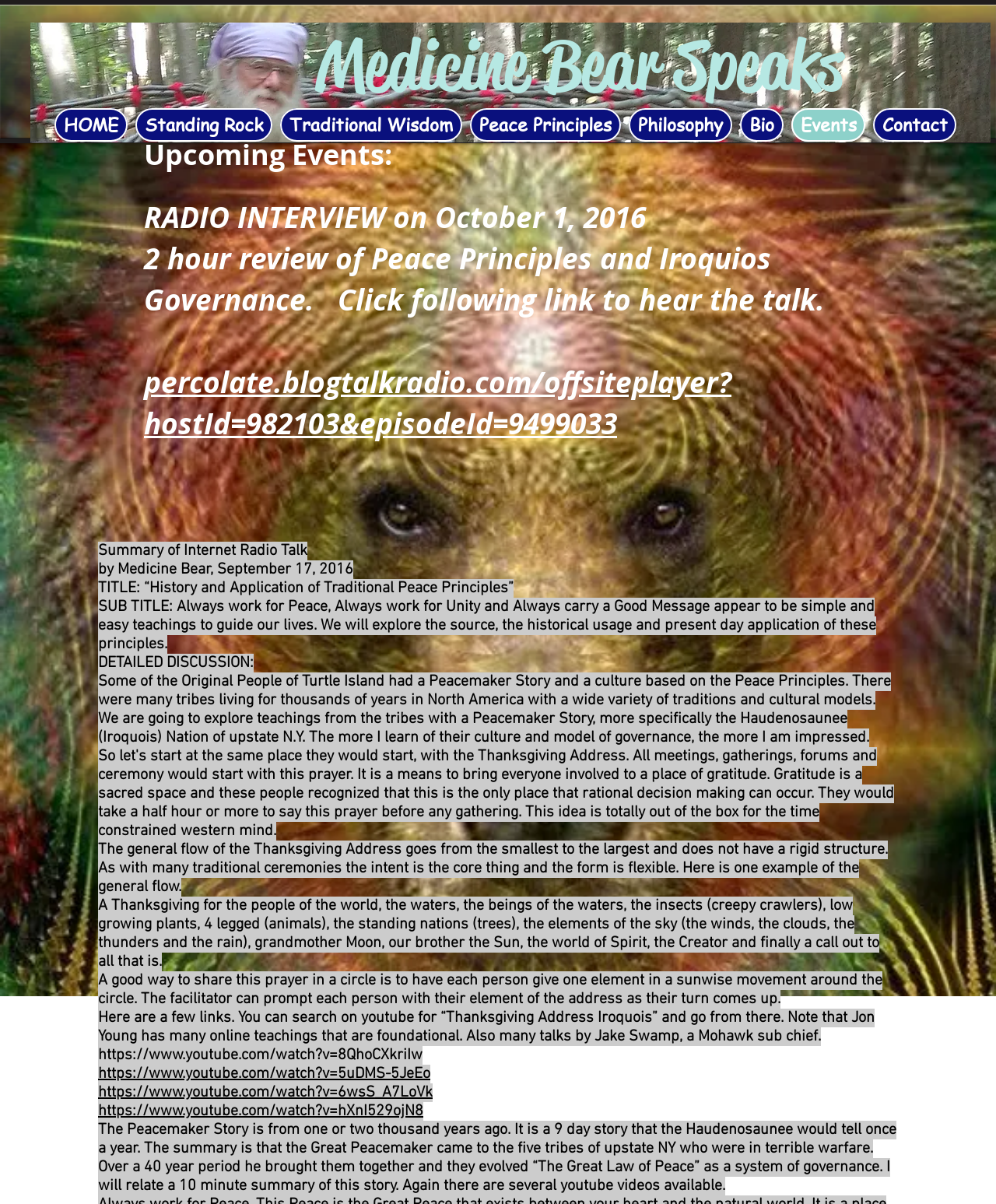What is the name of the nation mentioned in the text?
Kindly offer a comprehensive and detailed response to the question.

The name of the nation is mentioned in the text 'more specifically the Haudenosaunee (Iroquois) Nation of upstate N.Y.'.